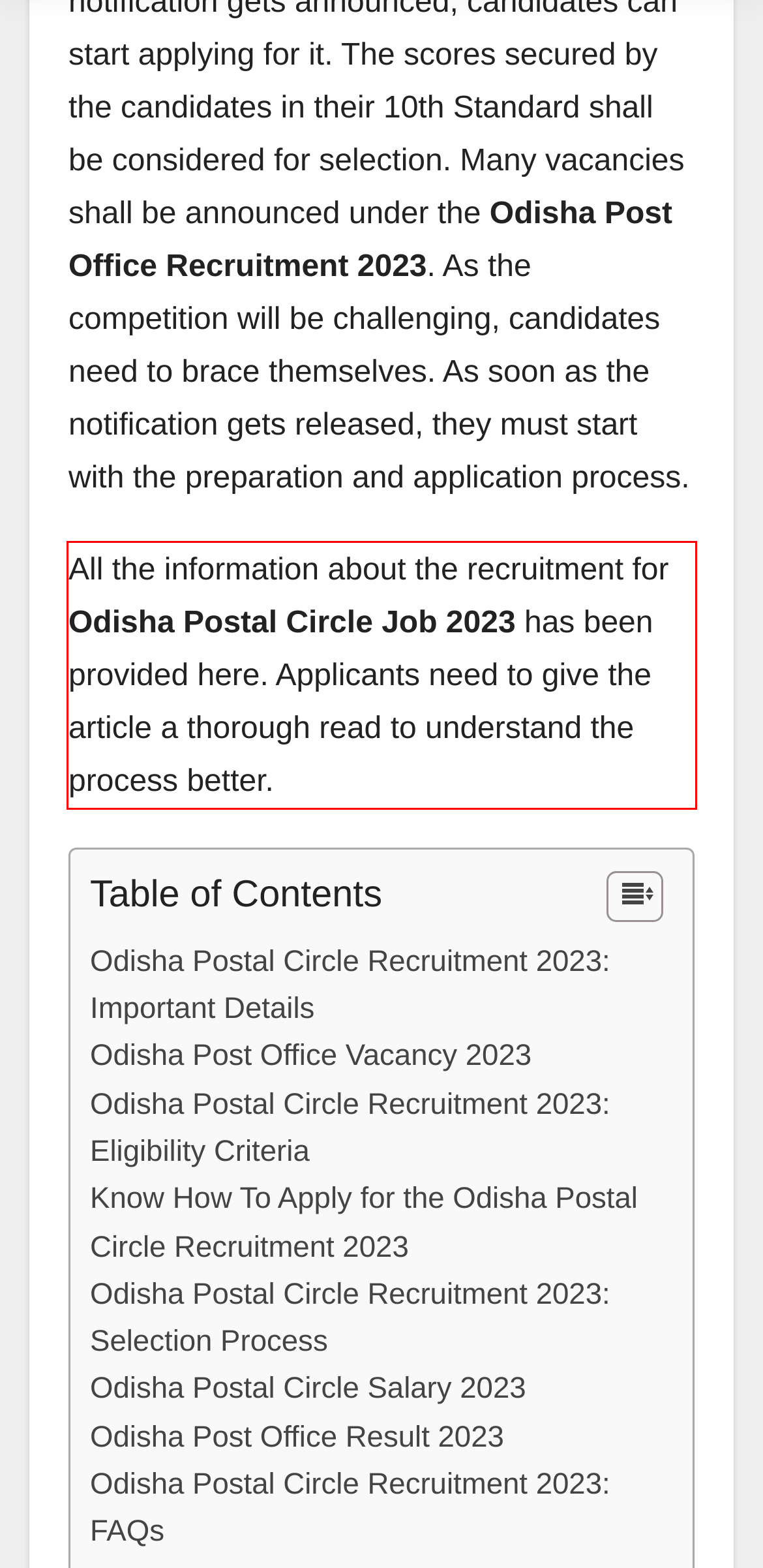Review the screenshot of the webpage and recognize the text inside the red rectangle bounding box. Provide the extracted text content.

All the information about the recruitment for Odisha Postal Circle Job 2023 has been provided here. Applicants need to give the article a thorough read to understand the process better.